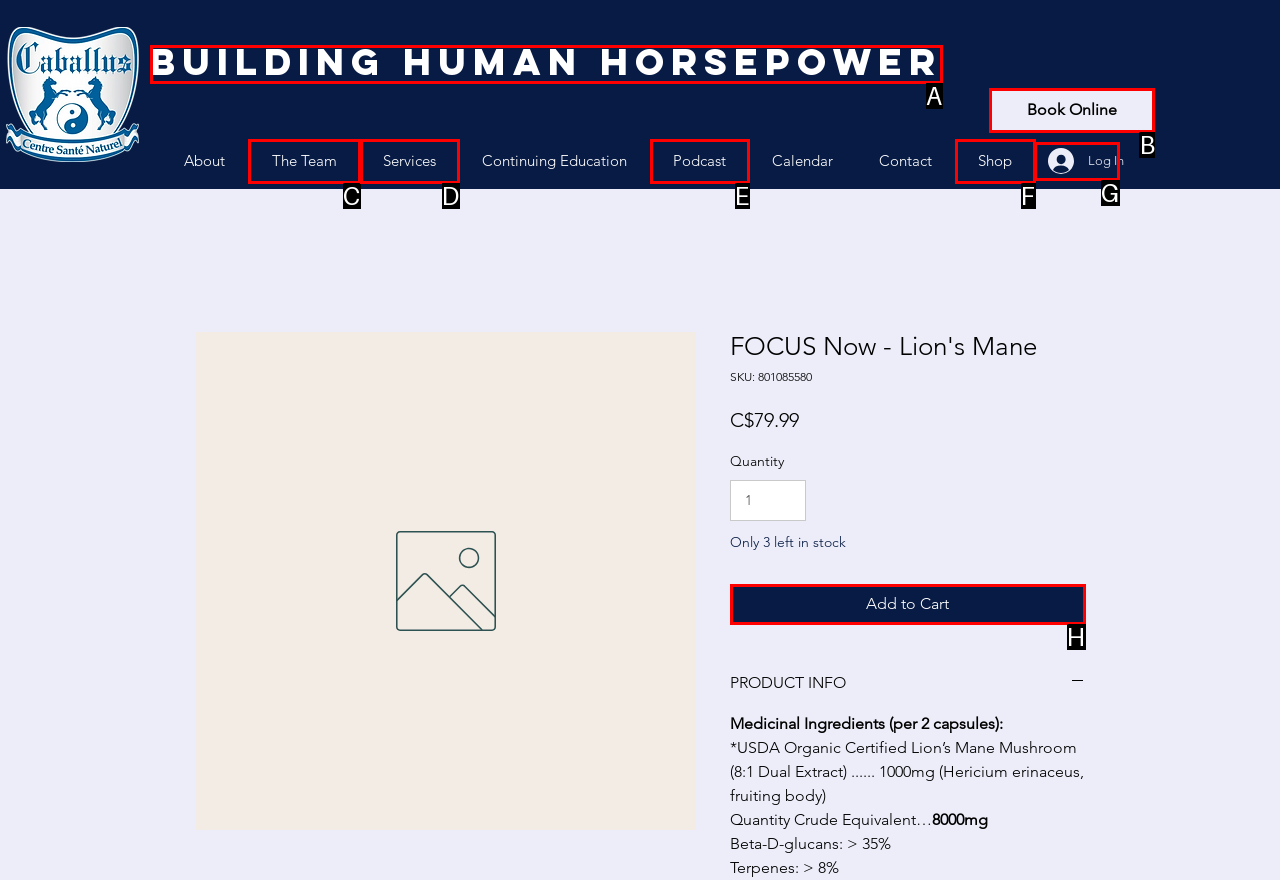Tell me which one HTML element I should click to complete the following task: Book online Answer with the option's letter from the given choices directly.

B